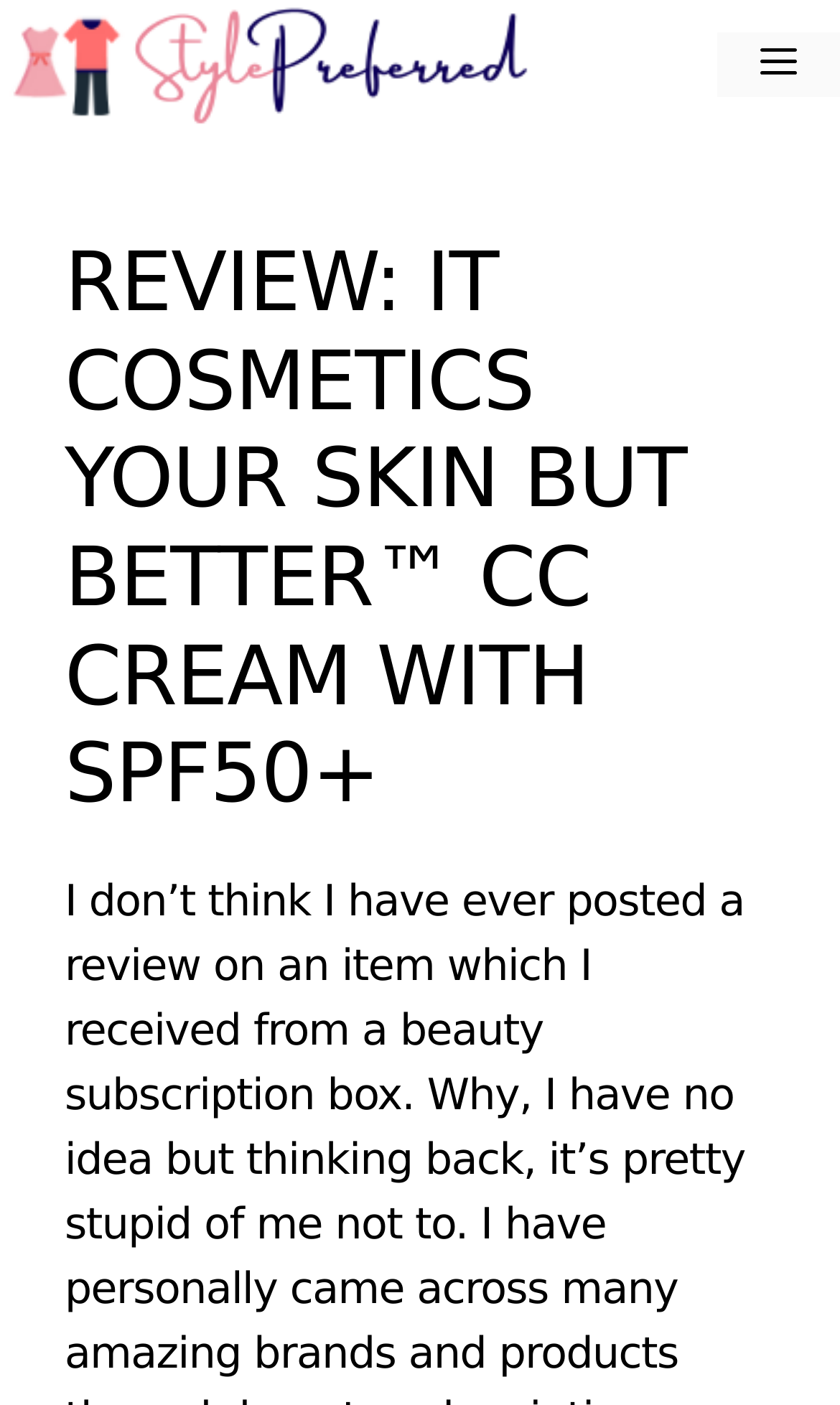What is the type of product being reviewed?
Refer to the image and respond with a one-word or short-phrase answer.

CC Cream